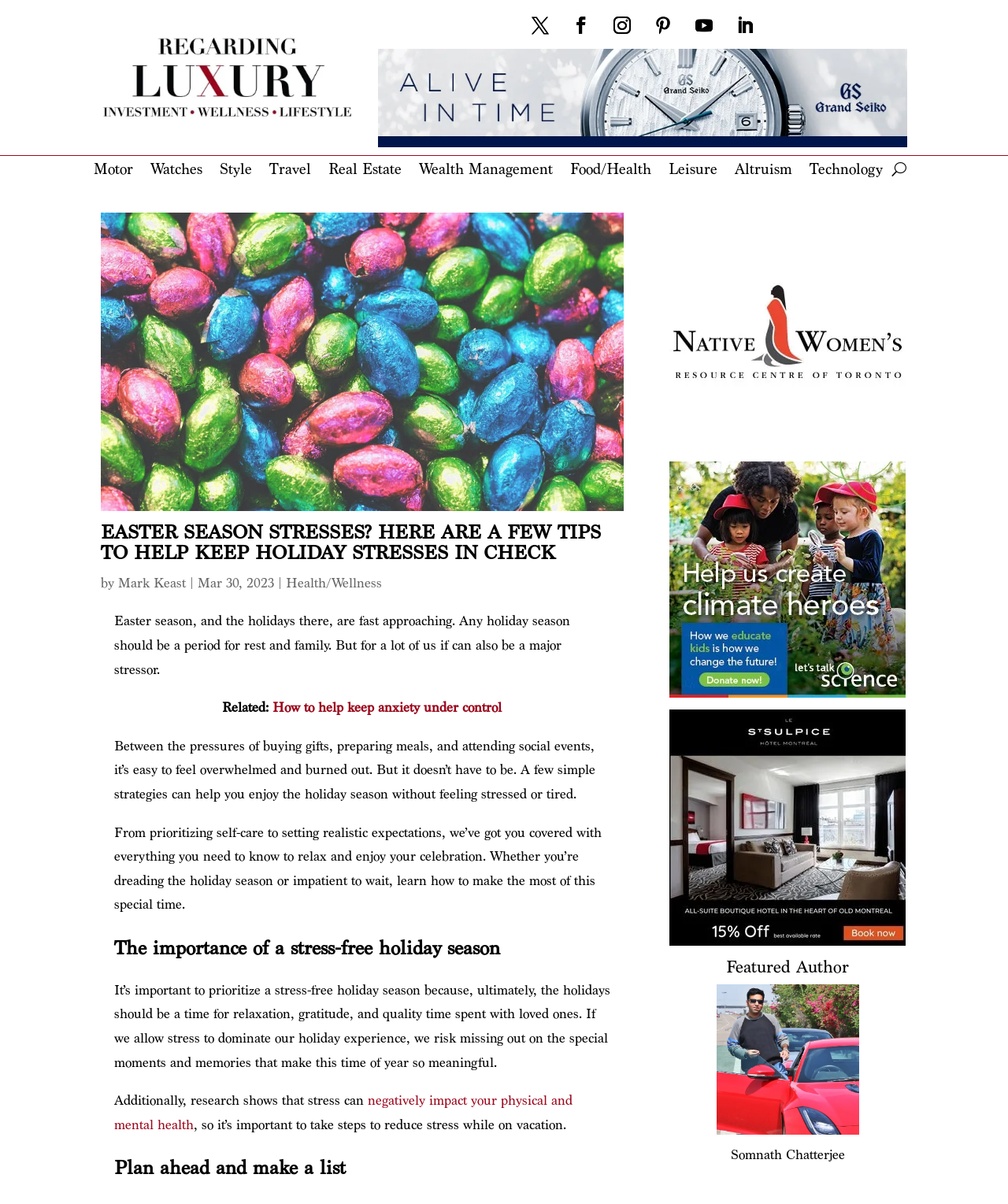What is the author of the article?
Please interpret the details in the image and answer the question thoroughly.

The author of the article can be found by looking at the text following the 'by' keyword, which is 'Mark Keast'.